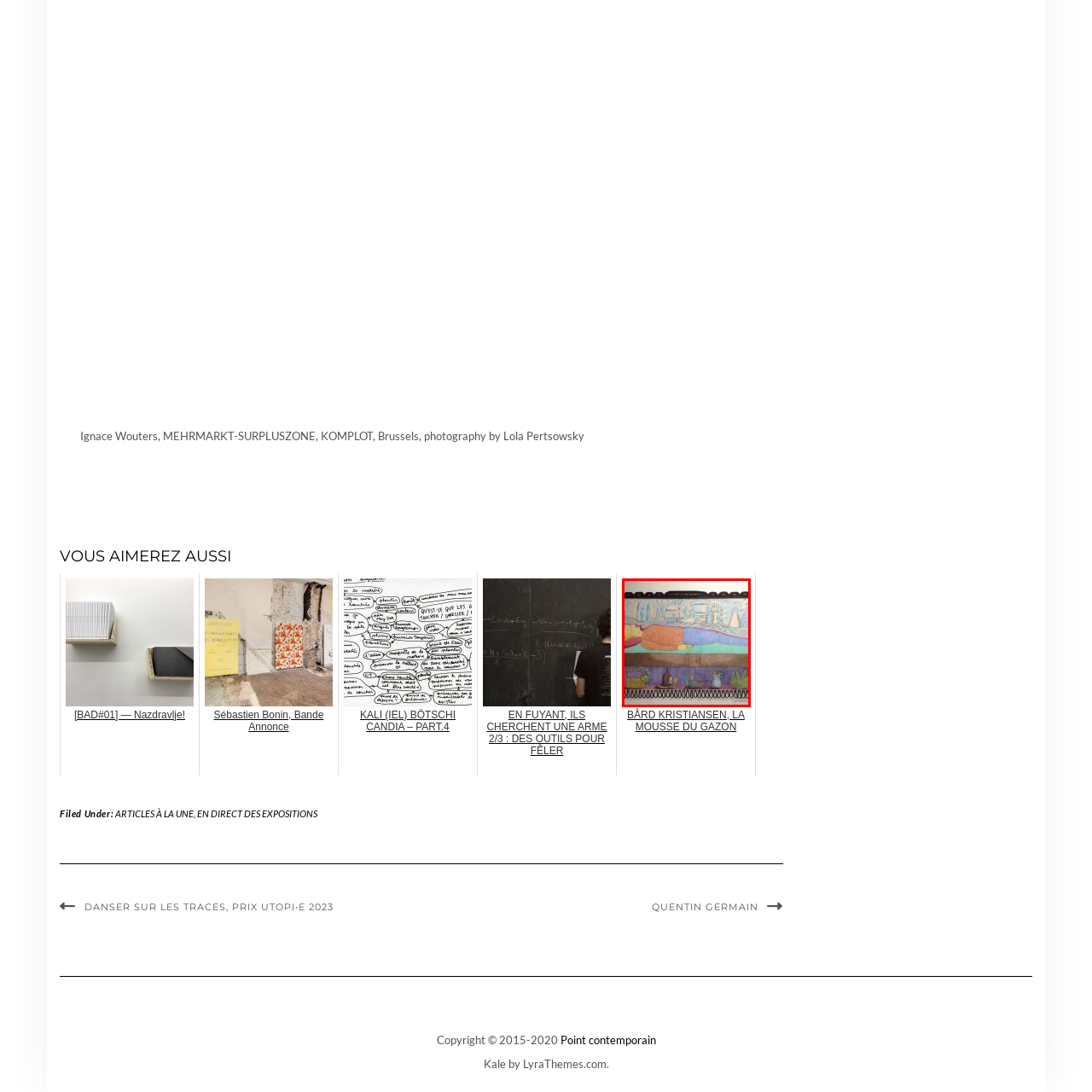Please scrutinize the image encapsulated by the red bounding box and provide an elaborate answer to the next question based on the details in the image: What theme does the artwork invite viewers to explore?

The caption states that the artwork invites viewers to explore the interplay between human presence and the surrounding environment, which is a theme of relaxation and contemplation.